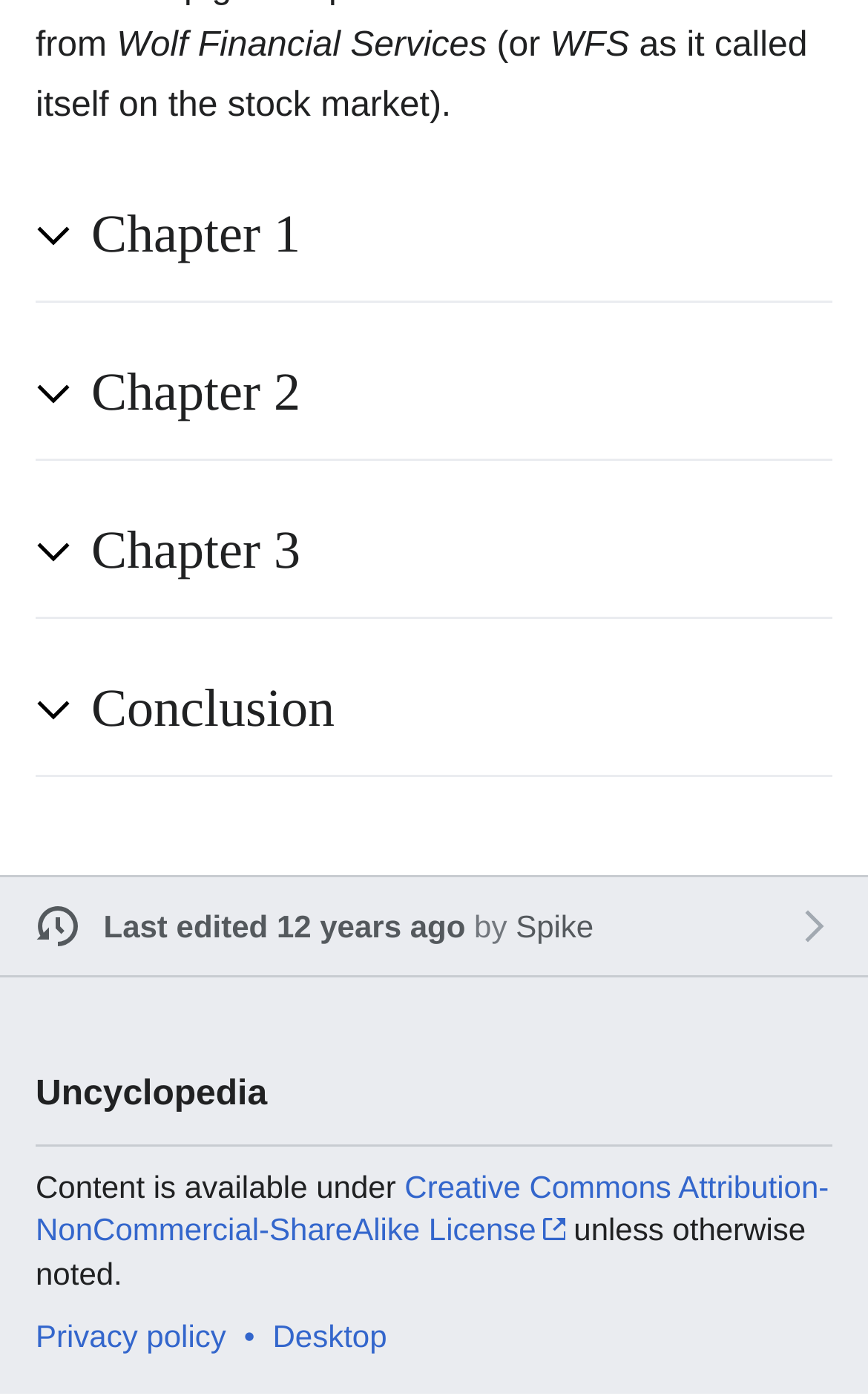What is the name of the website?
Based on the image, provide your answer in one word or phrase.

Uncyclopedia